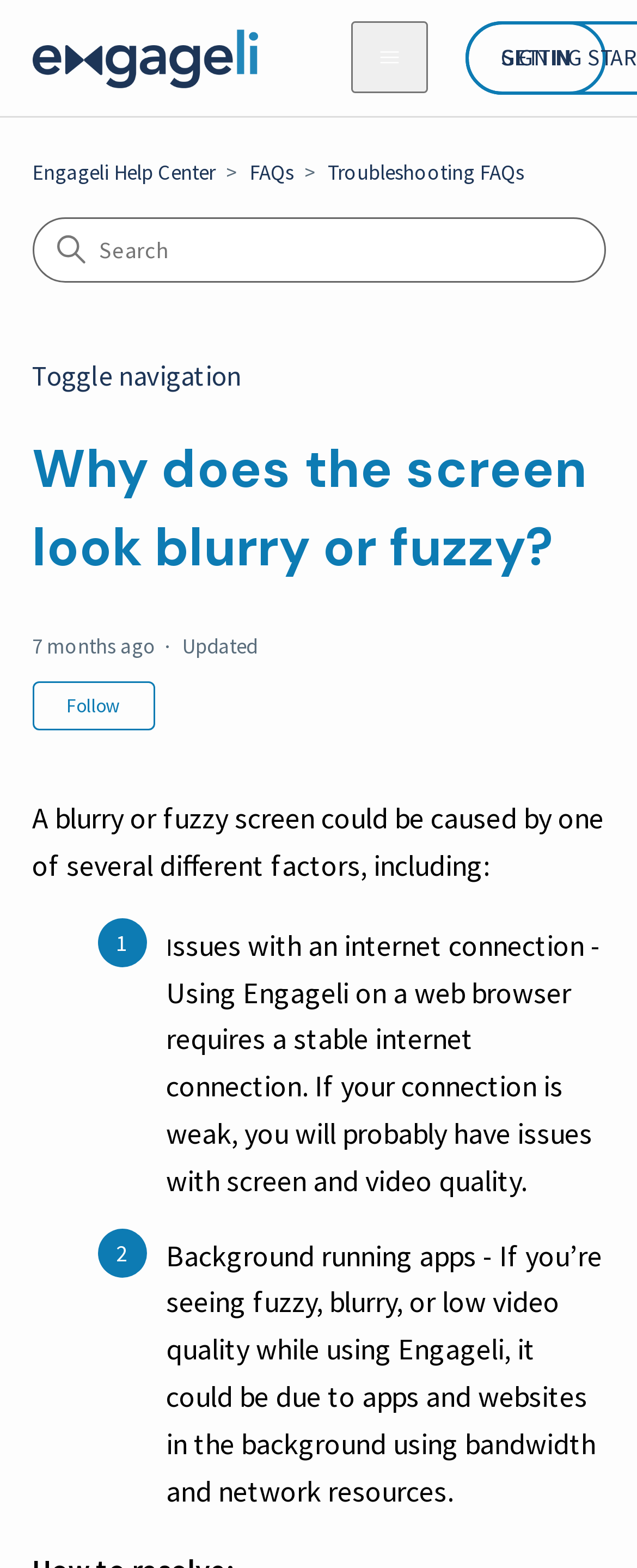Find the primary header on the webpage and provide its text.

Why does the screen look blurry or fuzzy?